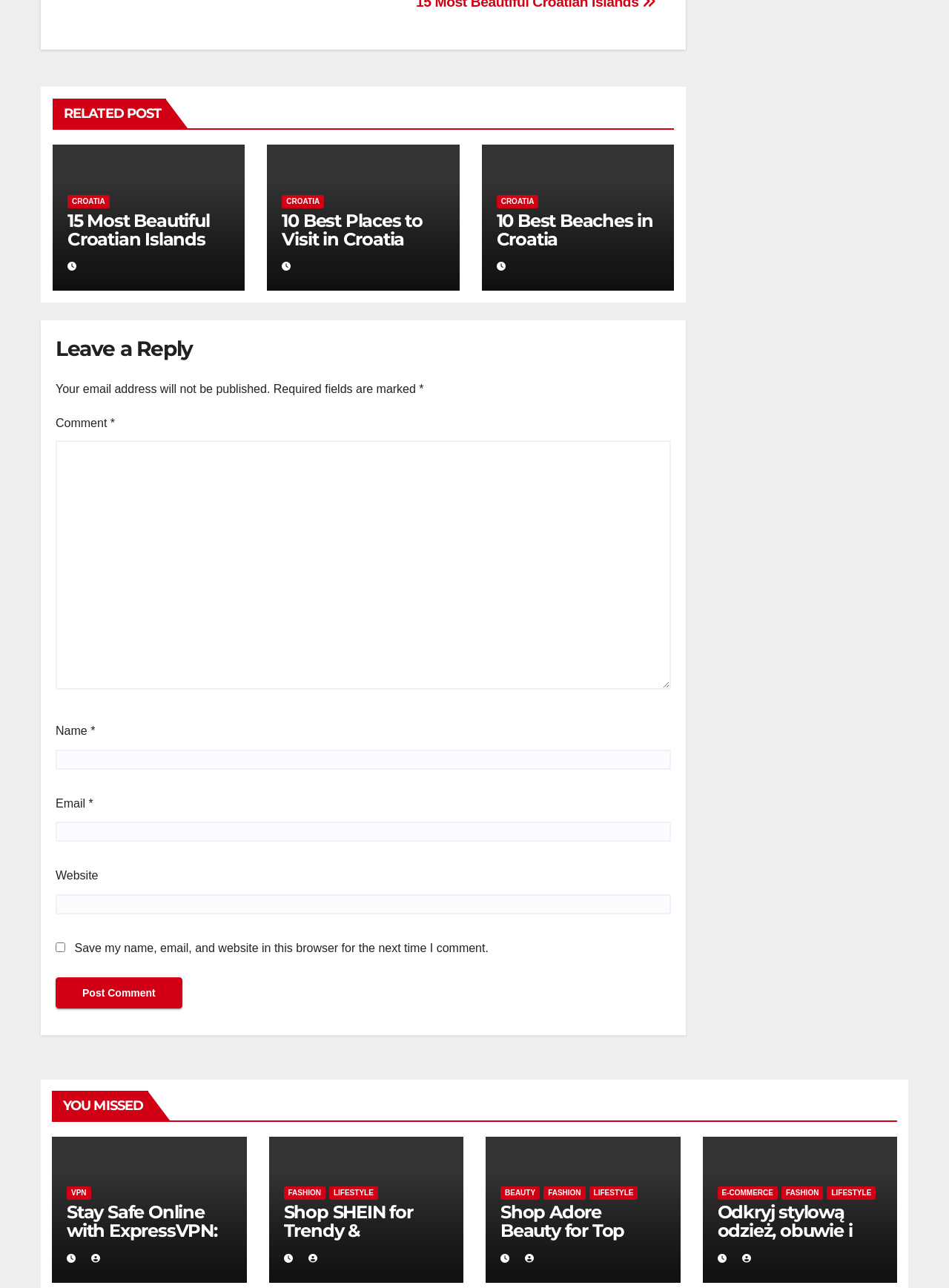Given the element description parent_node: Comment * name="comment", identify the bounding box coordinates for the UI element on the webpage screenshot. The format should be (top-left x, top-left y, bottom-right x, bottom-right y), with values between 0 and 1.

[0.059, 0.342, 0.707, 0.536]